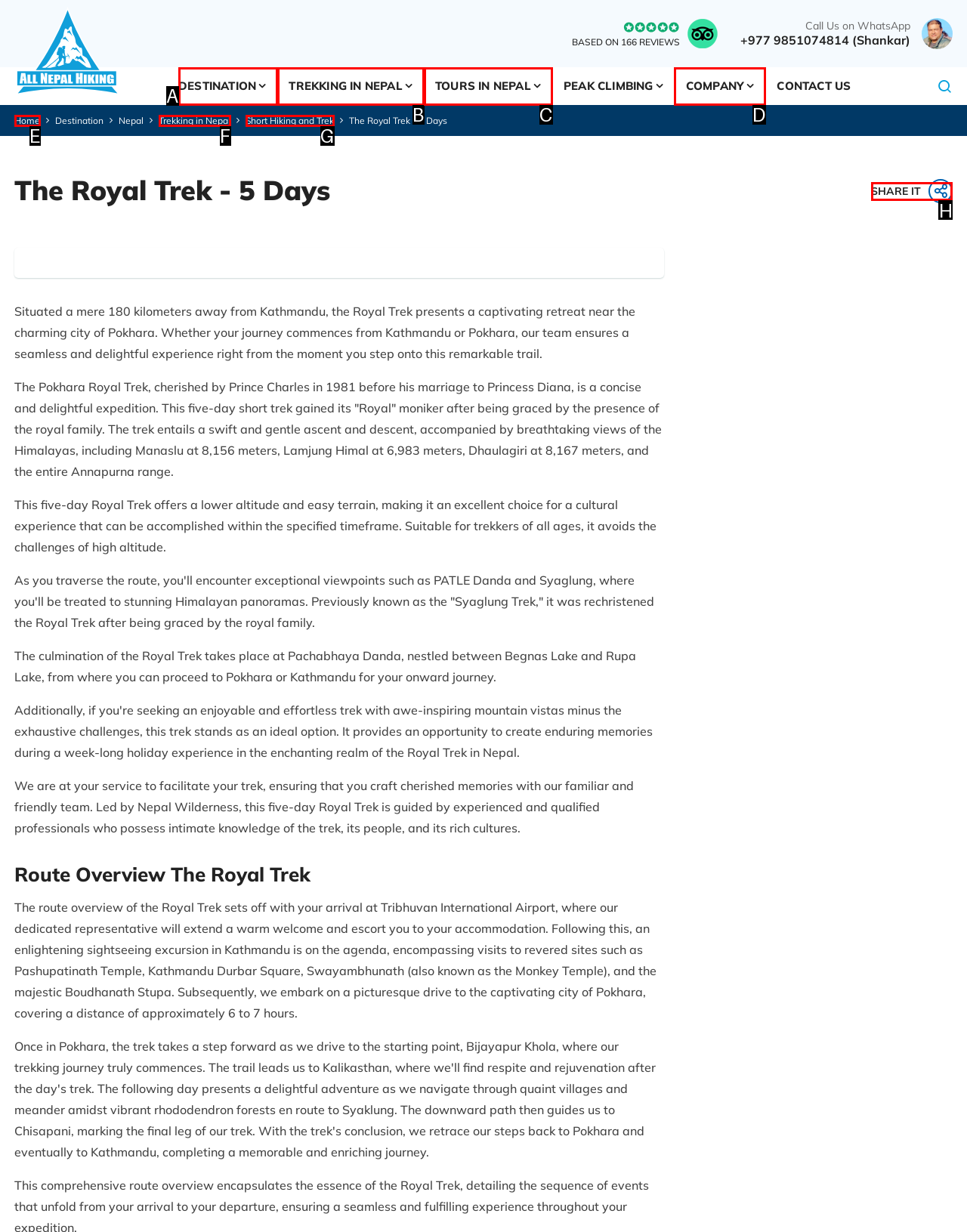From the given options, choose the one to complete the task: go to home page
Indicate the letter of the correct option.

None